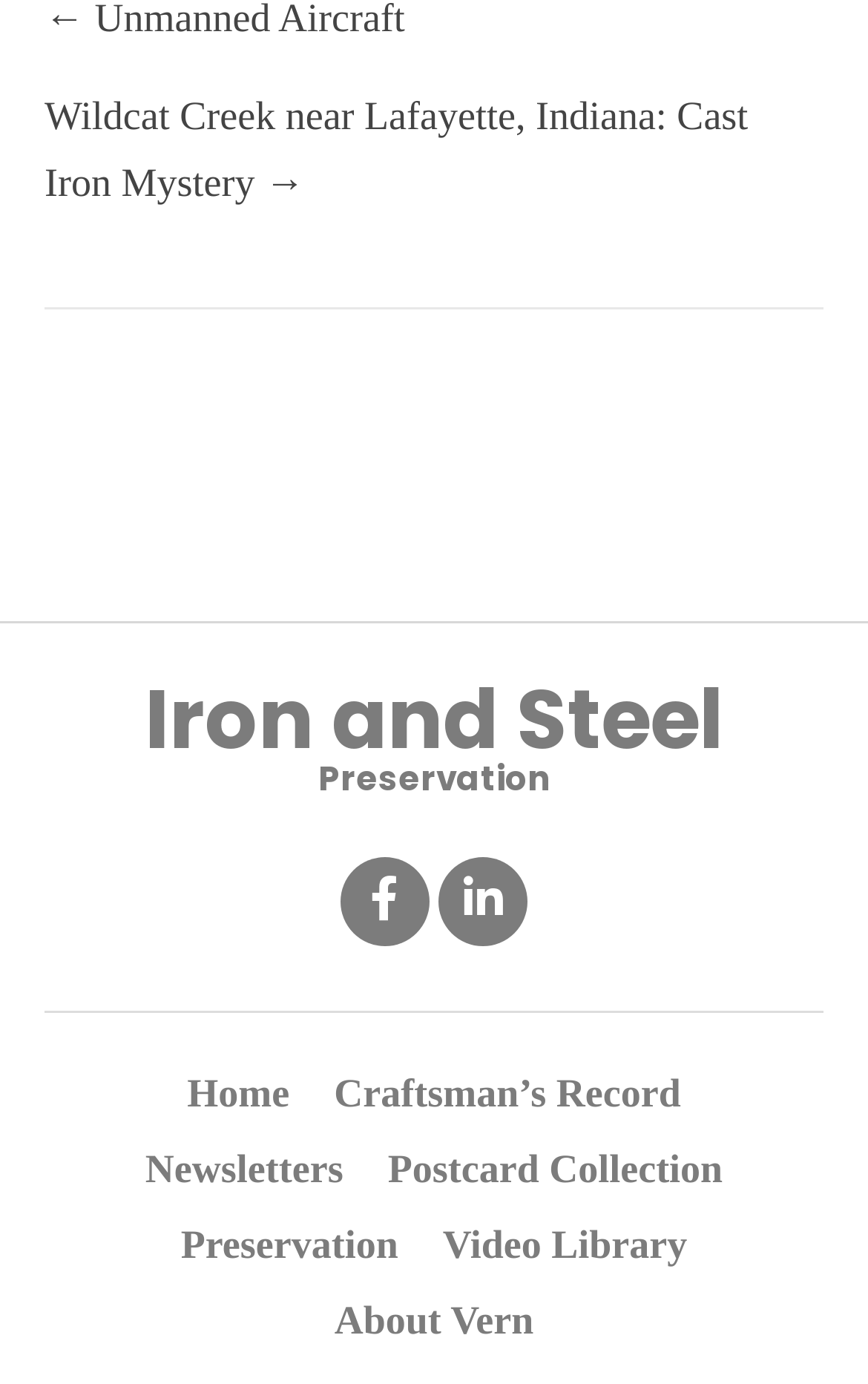How many links are present in the navigation menu?
Please give a well-detailed answer to the question.

The navigation menu at the bottom of the page has several links, including 'Home', 'Craftsman’s Record', 'Newsletters', 'Postcard Collection', 'Preservation', 'Video Library', and 'About Vern', which makes a total of 7 links.